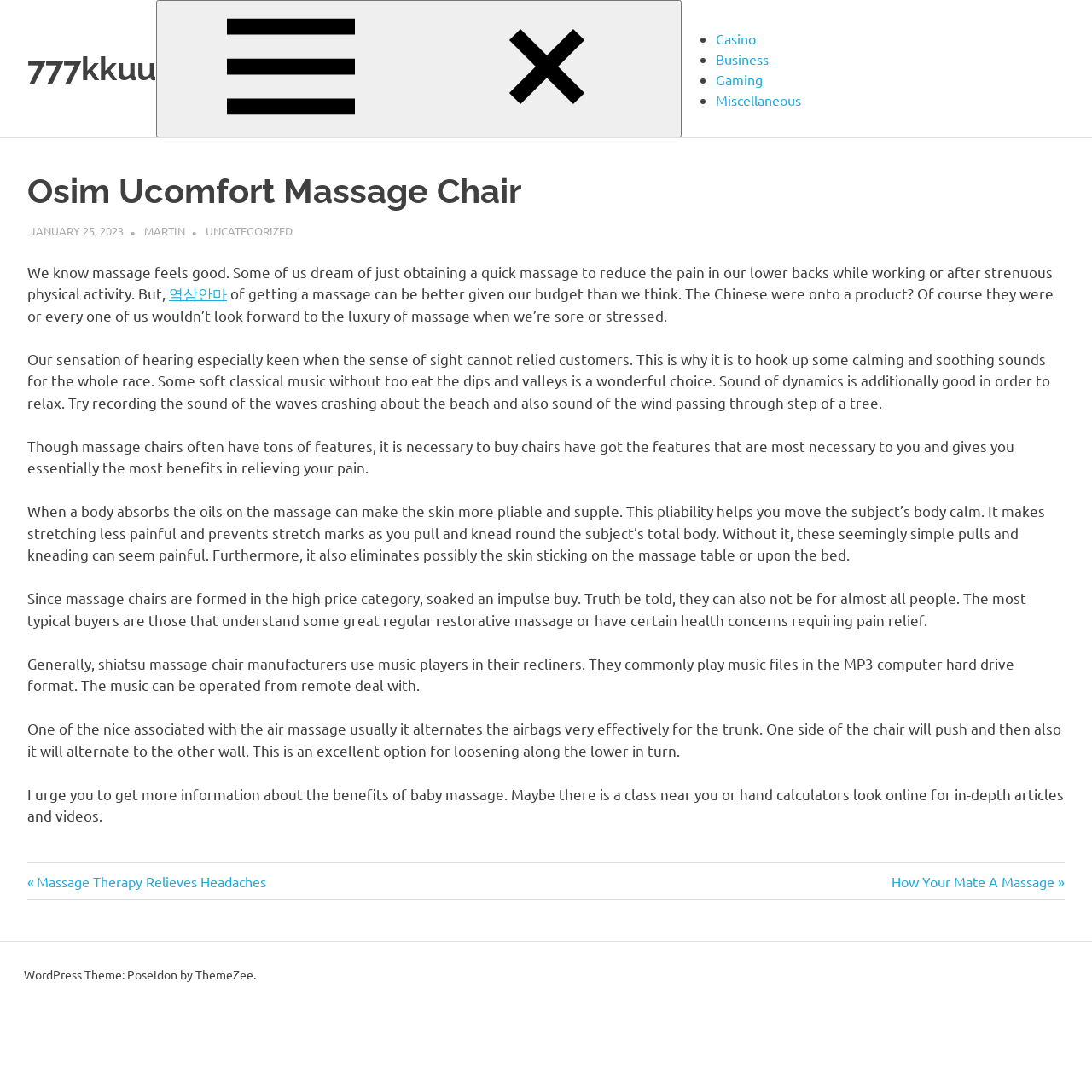Give a one-word or one-phrase response to the question:
What is the name of the massage chair?

Osim Ucomfort Massage Chair